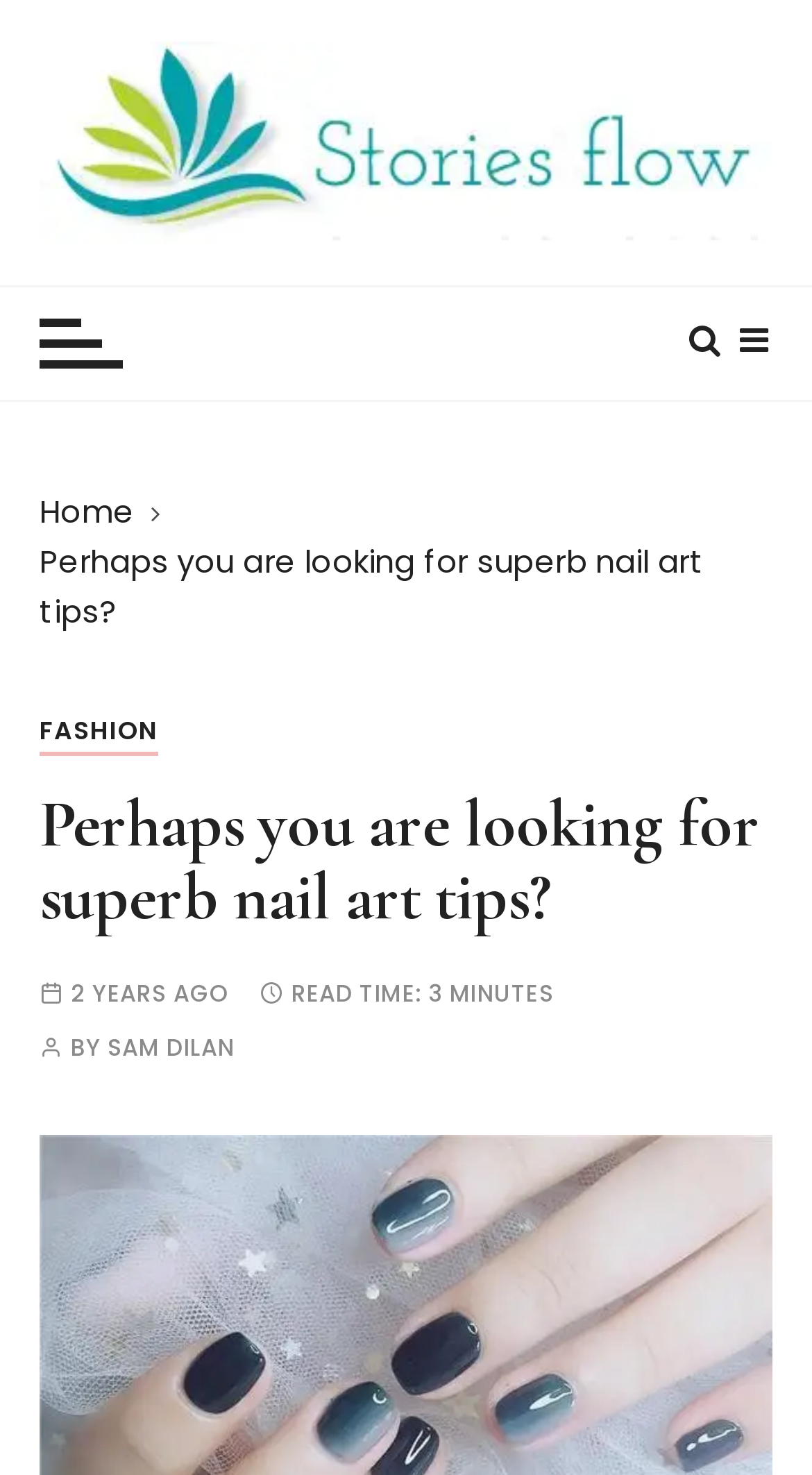What is the name of the website?
Provide an in-depth and detailed explanation in response to the question.

I determined the name of the website by looking at the link with the text 'Stories Flow – Hub of Latest News and Articles' at the top of the page, which suggests that 'Stories Flow' is the name of the website.